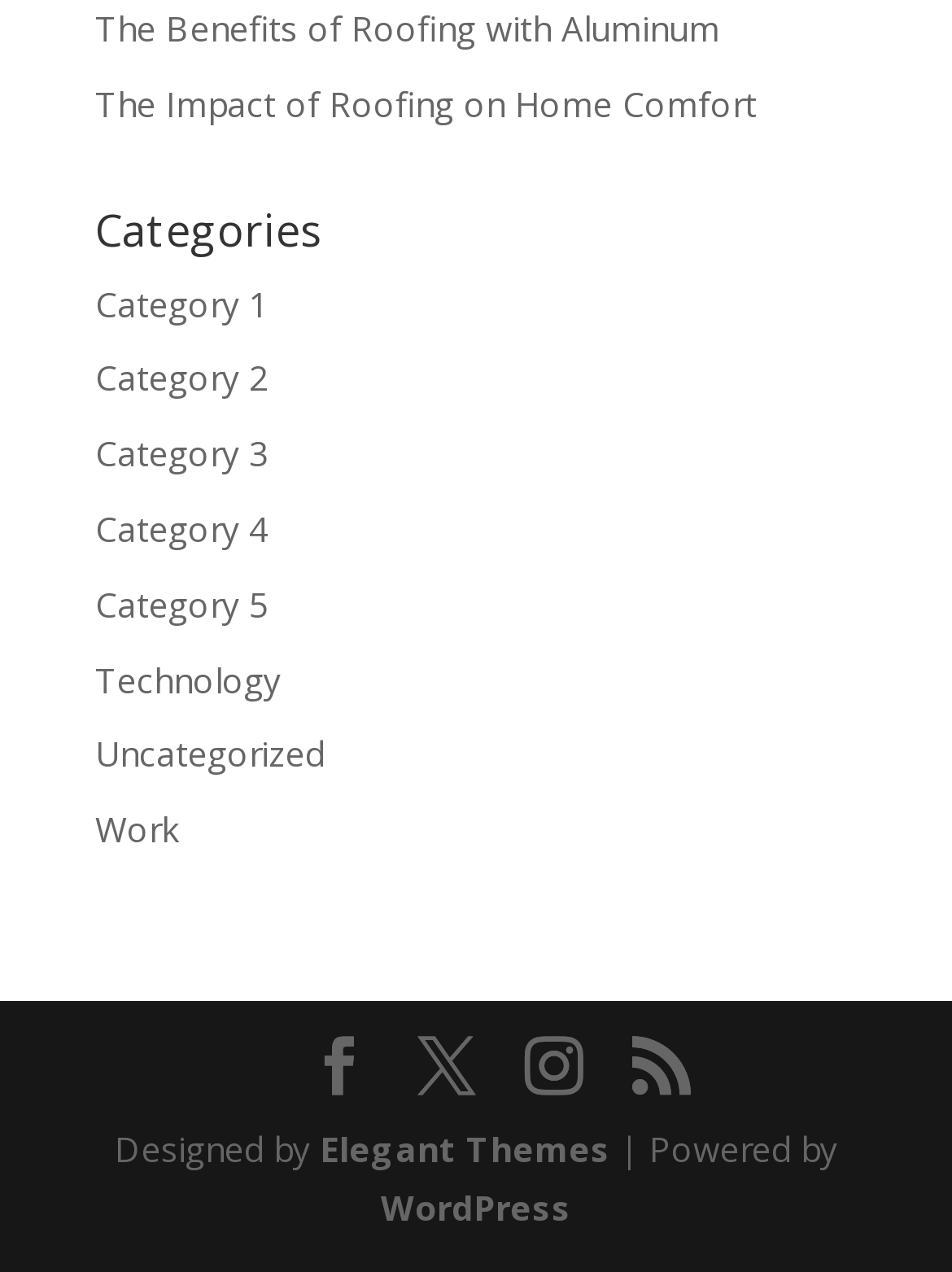Provide a brief response to the question using a single word or phrase: 
What is the last link in the categories list?

Uncategorized